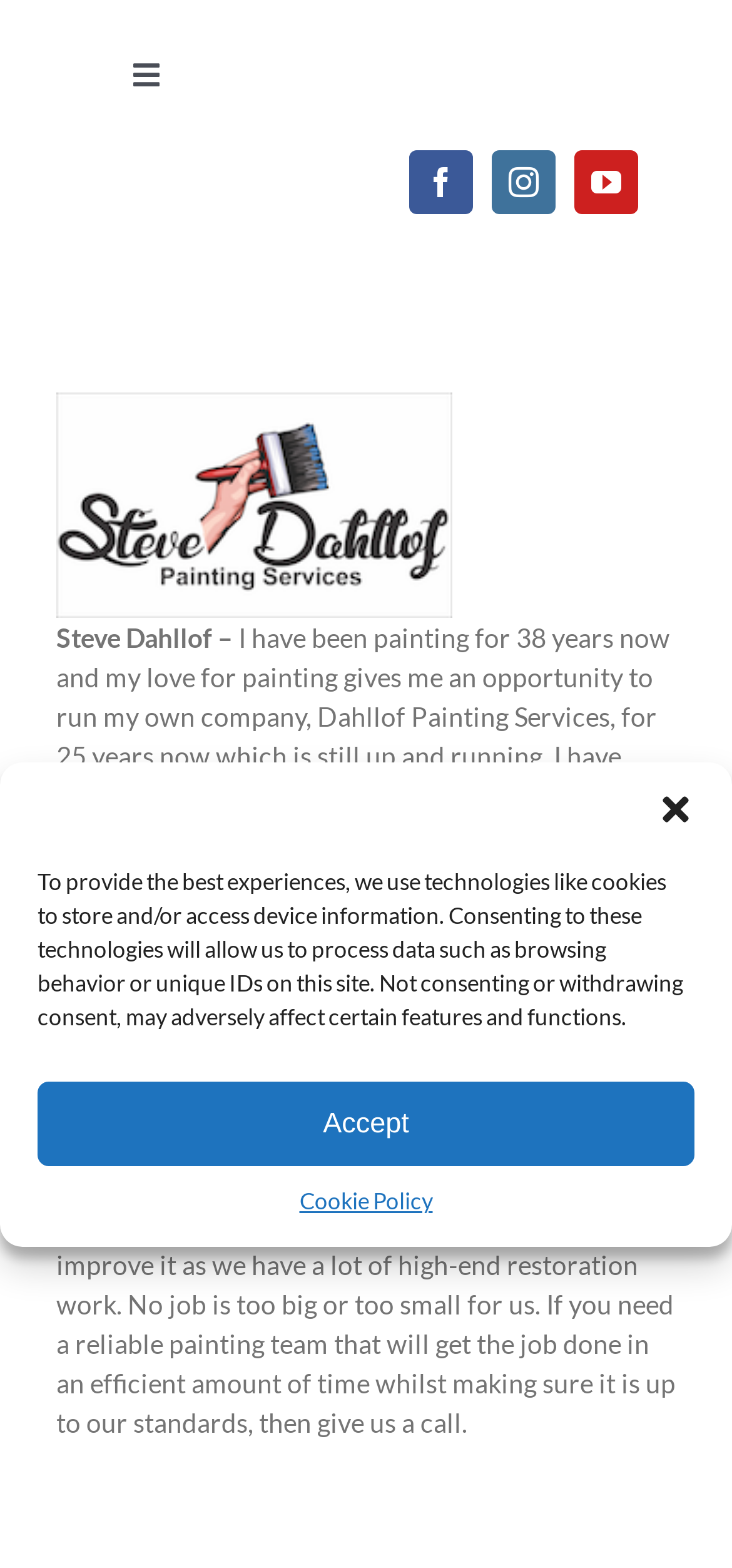Extract the bounding box coordinates for the described element: "Toggle Navigation". The coordinates should be represented as four float numbers between 0 and 1: [left, top, right, bottom].

[0.128, 0.024, 0.272, 0.072]